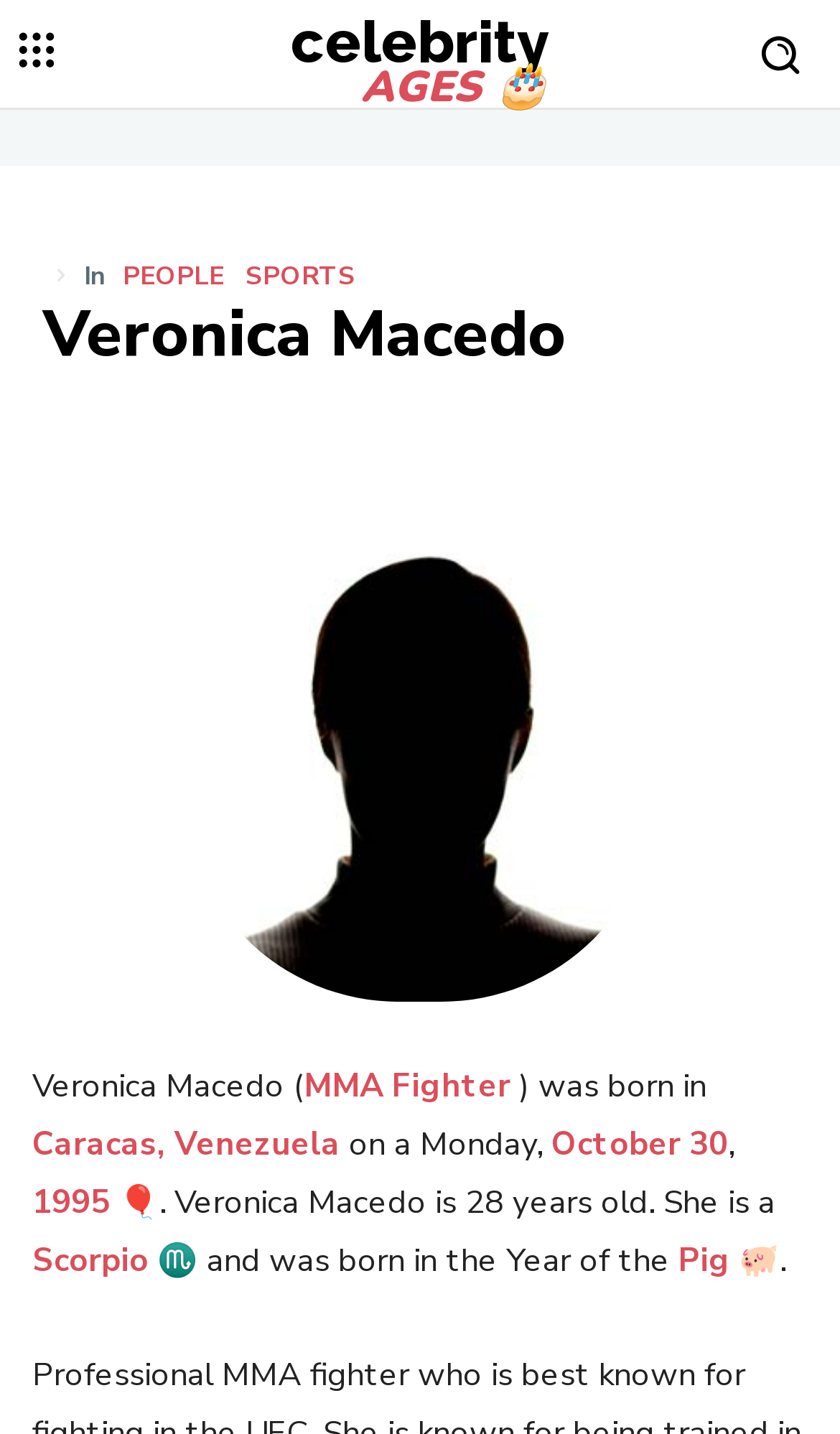Where was Veronica Macedo born?
Examine the webpage screenshot and provide an in-depth answer to the question.

I found this information by looking at the text that describes Veronica Macedo's birthplace, which says 'was born in Caracas, Venezuela'. This suggests that Caracas, Venezuela is her birthplace.